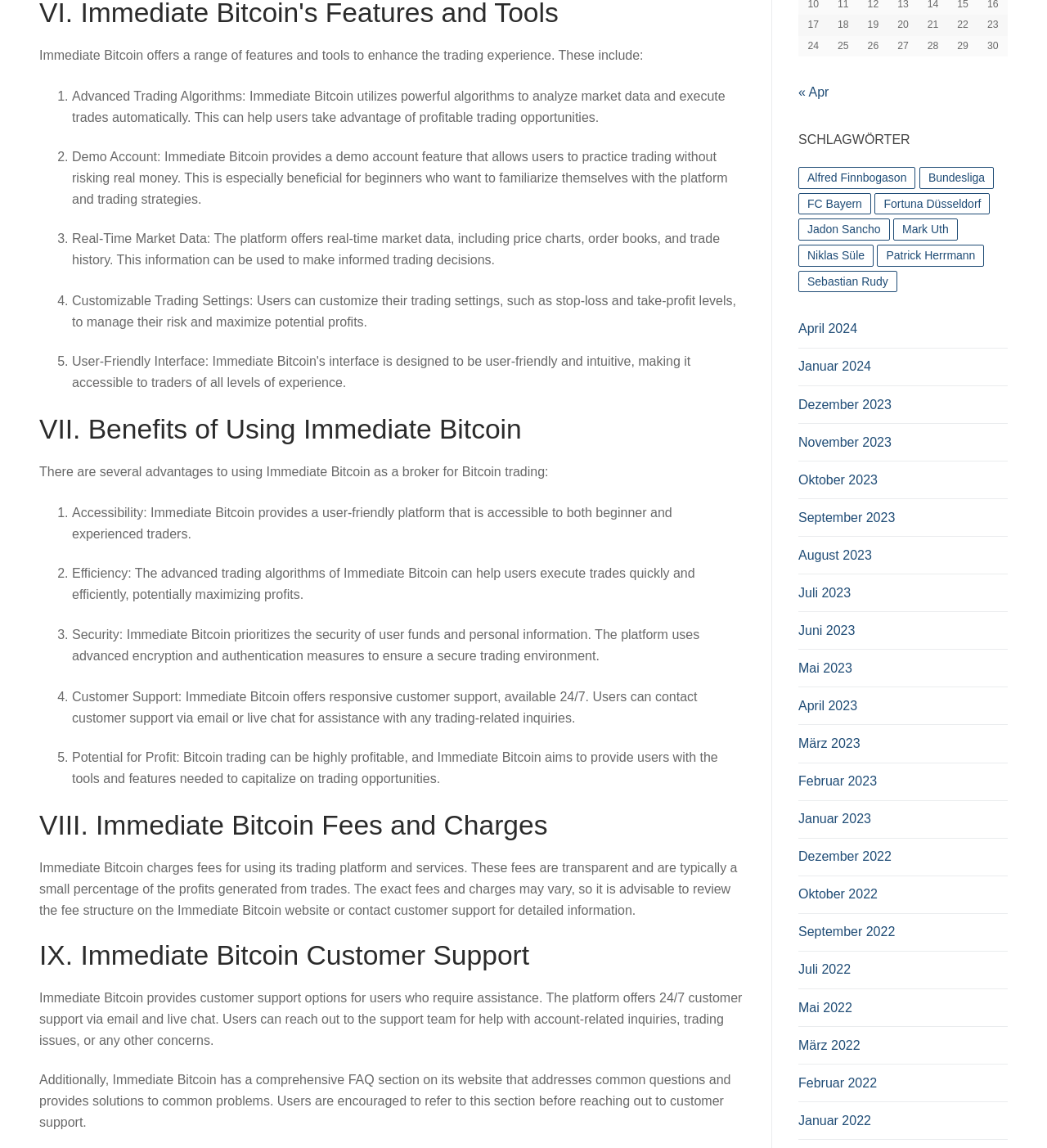Please specify the bounding box coordinates for the clickable region that will help you carry out the instruction: "Click the 'Home' link".

None